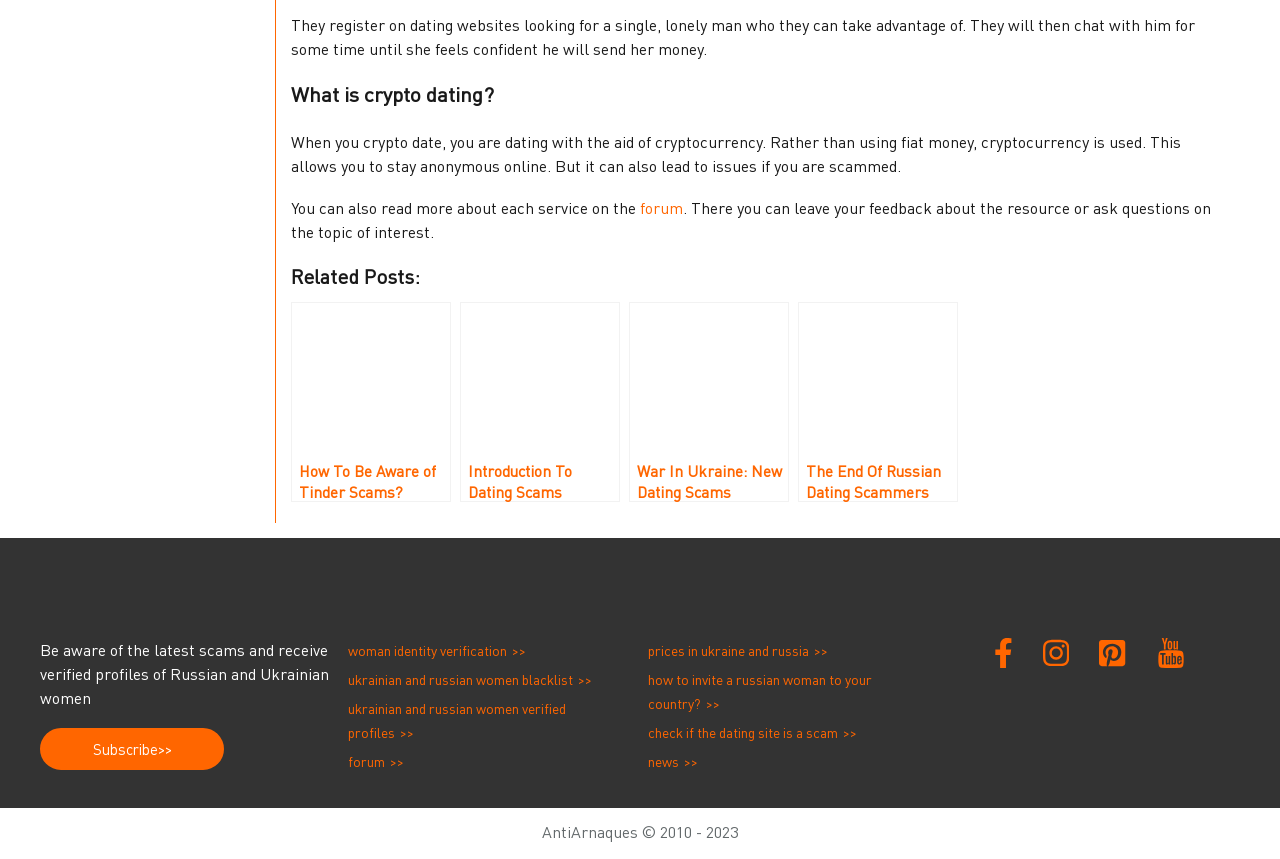Respond concisely with one word or phrase to the following query:
What is crypto dating?

Dating with cryptocurrency